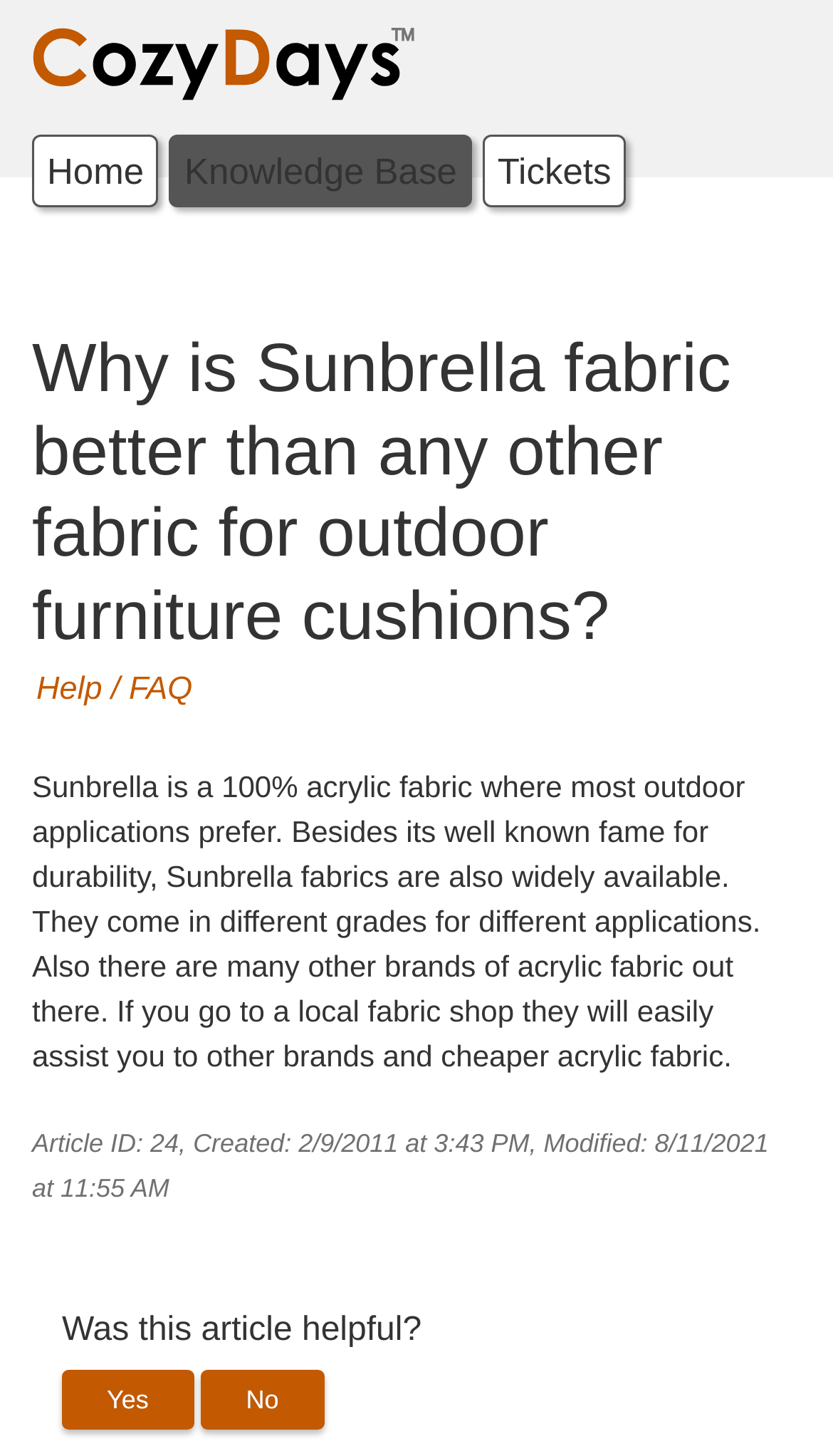Answer the question using only a single word or phrase: 
What is the question being asked at the end of the article?

Was this article helpful?